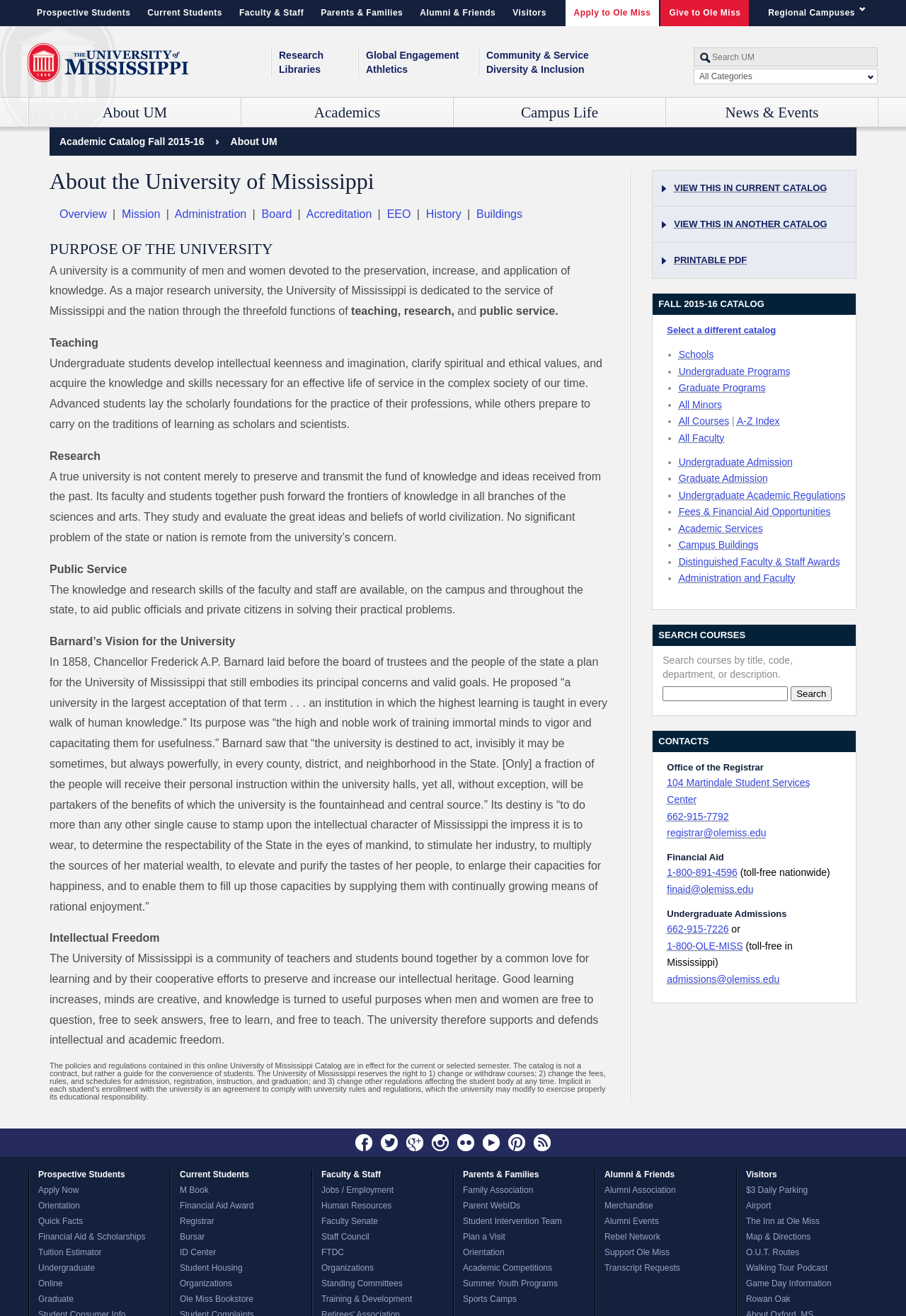Locate the bounding box coordinates of the element I should click to achieve the following instruction: "Explore the Academics section".

[0.266, 0.074, 0.5, 0.097]